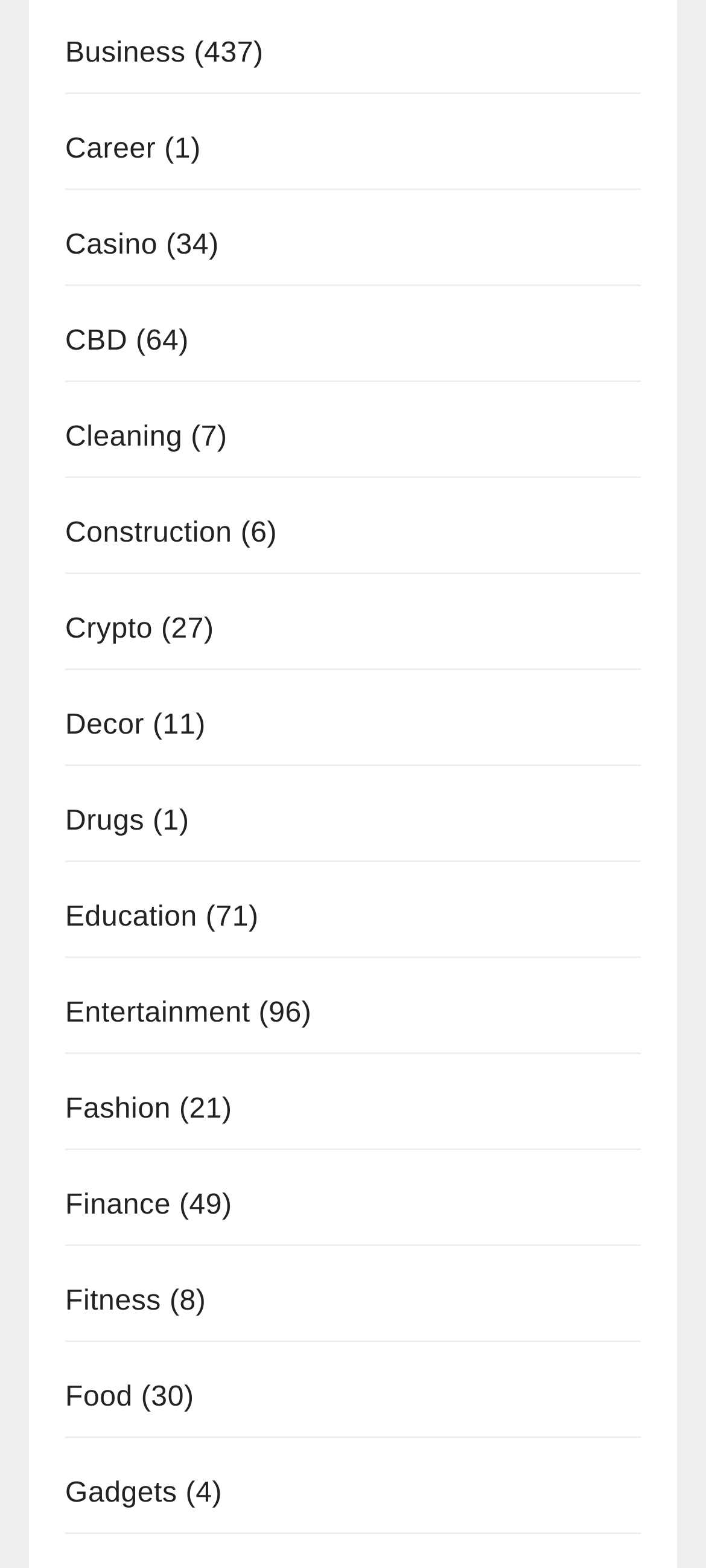Utilize the information from the image to answer the question in detail:
What is the category with the most items?

I looked at the StaticText elements next to each link and found that the category 'Entertainment' has the highest number of items, which is 96.